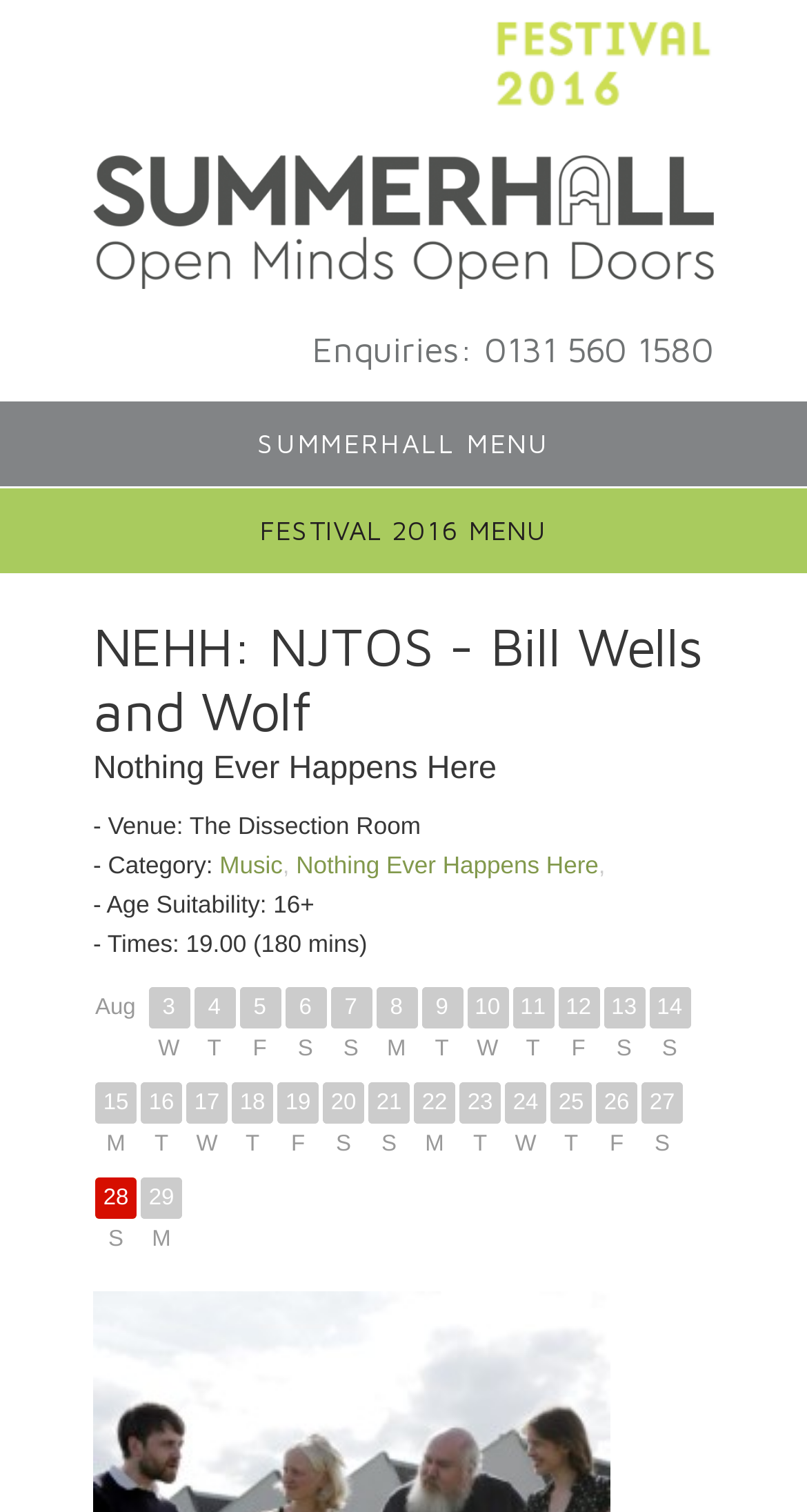Determine the bounding box coordinates for the region that must be clicked to execute the following instruction: "Skip to content".

[0.115, 0.322, 0.522, 0.366]